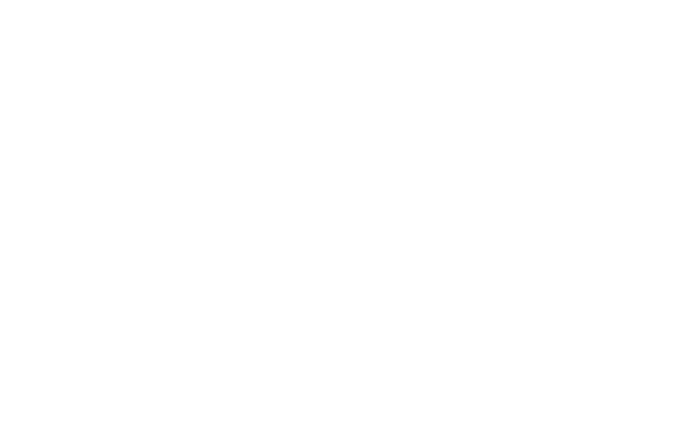What color scheme is used in the logo?
Please give a detailed and elaborate answer to the question based on the image.

The logo combines a clean, modern typography with a refined aesthetic, and the black color scheme conveys sophistication and professionalism, aligning with the upscale nature of the services provided by onefinestay.